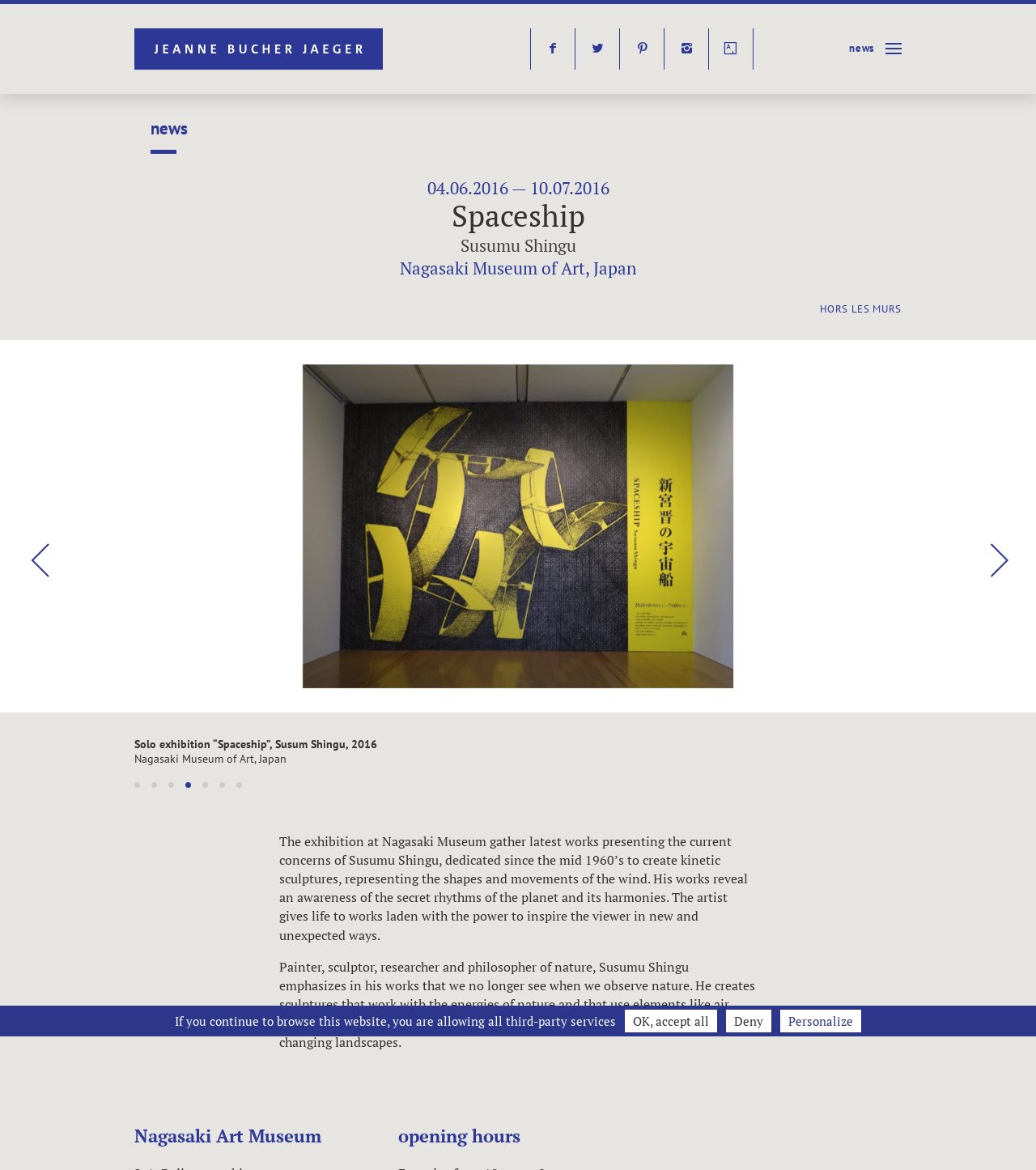Please provide the bounding box coordinates for the element that needs to be clicked to perform the following instruction: "Click on the Facebook link". The coordinates should be given as four float numbers between 0 and 1, i.e., [left, top, right, bottom].

[0.523, 0.032, 0.545, 0.051]